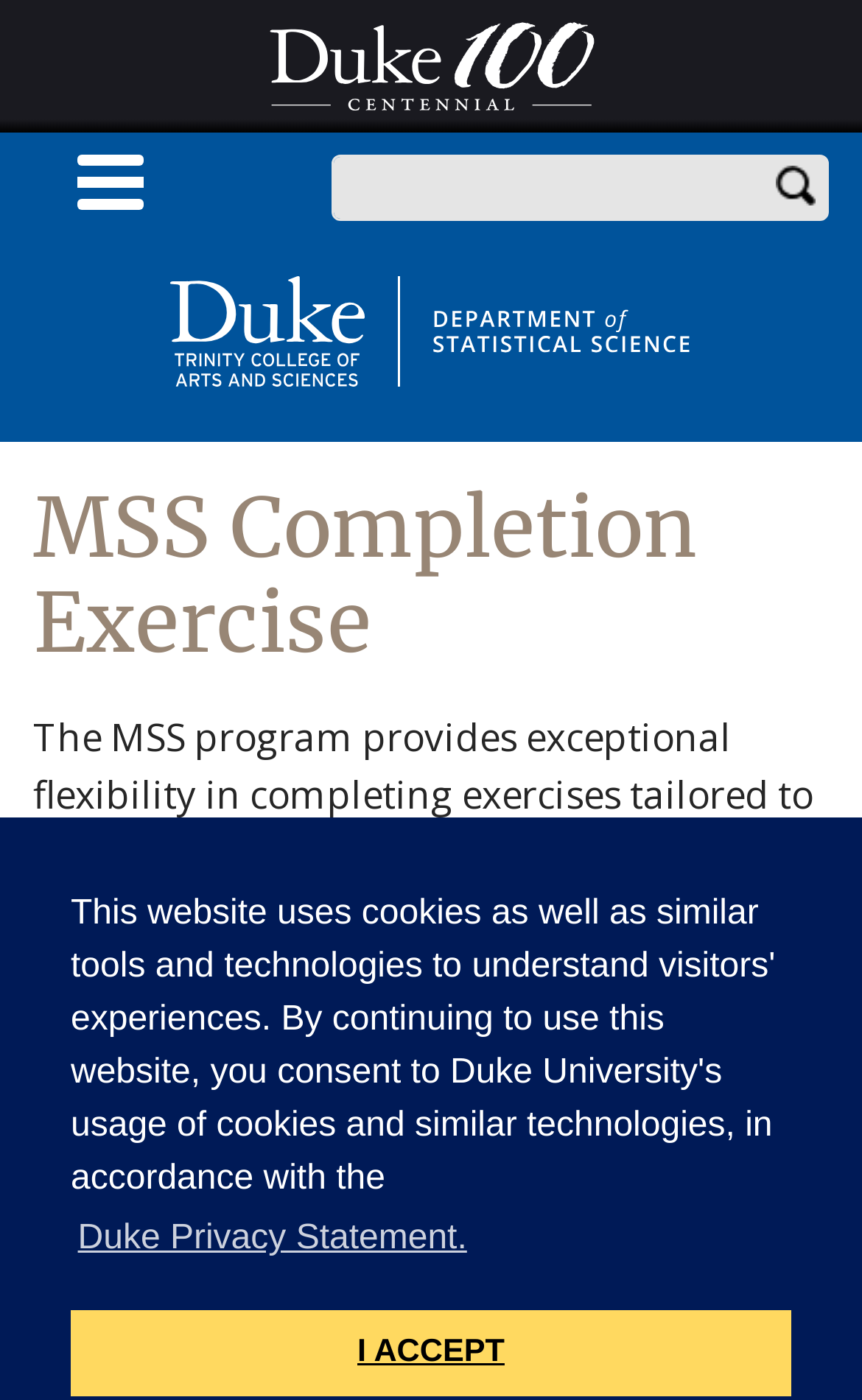What is the purpose of the search box?
Provide a well-explained and detailed answer to the question.

I found the search box by looking at the top section of the webpage, where I saw a group element with a bounding box coordinate of [0.372, 0.11, 0.885, 0.158]. Inside this group, I saw a static text element with the text 'Enter your keywords', which suggests that the purpose of the search box is to enter keywords.